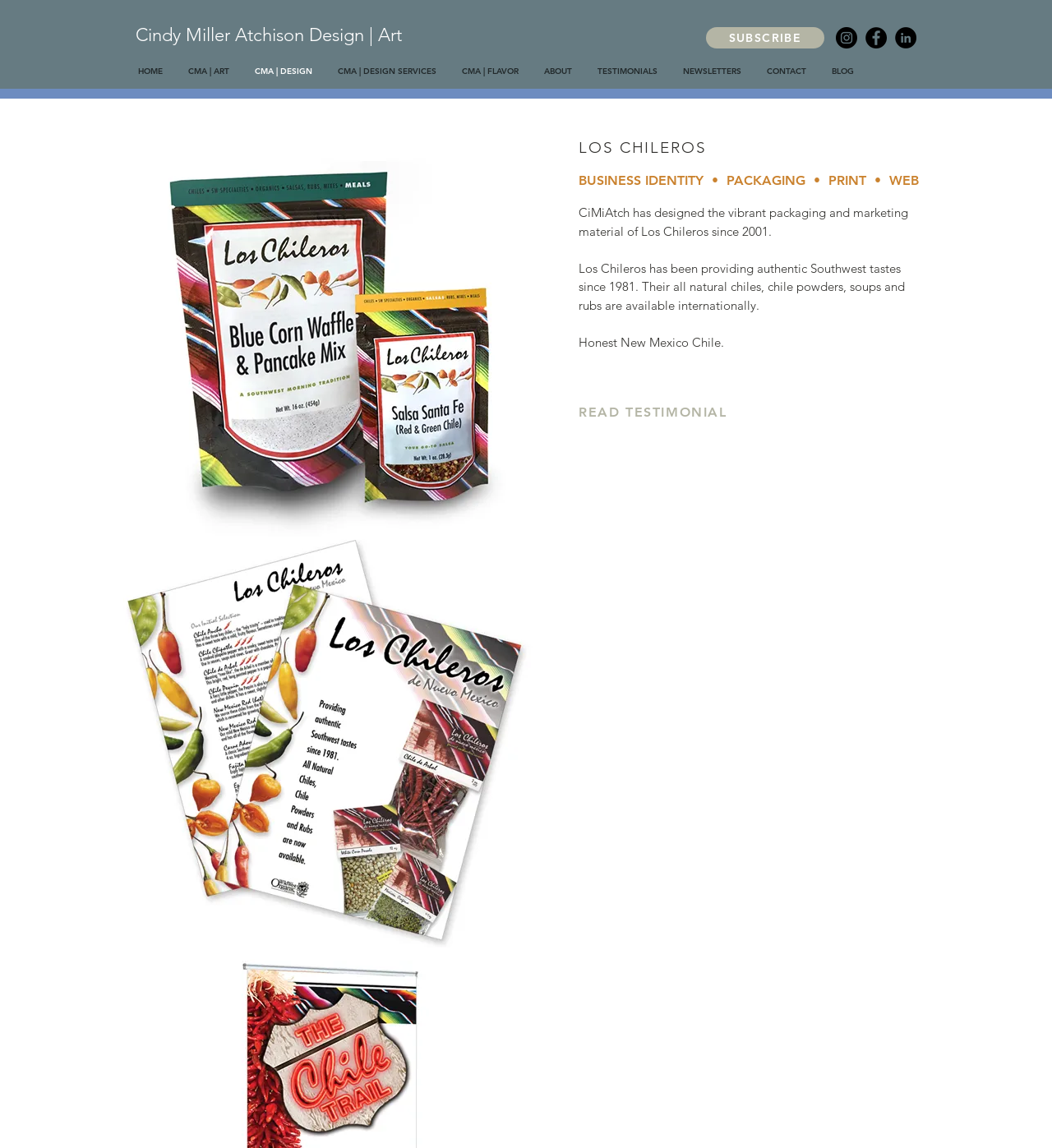Give a one-word or short phrase answer to the question: 
What is the name of the social media platform with an image of a 'F'?

Facebook